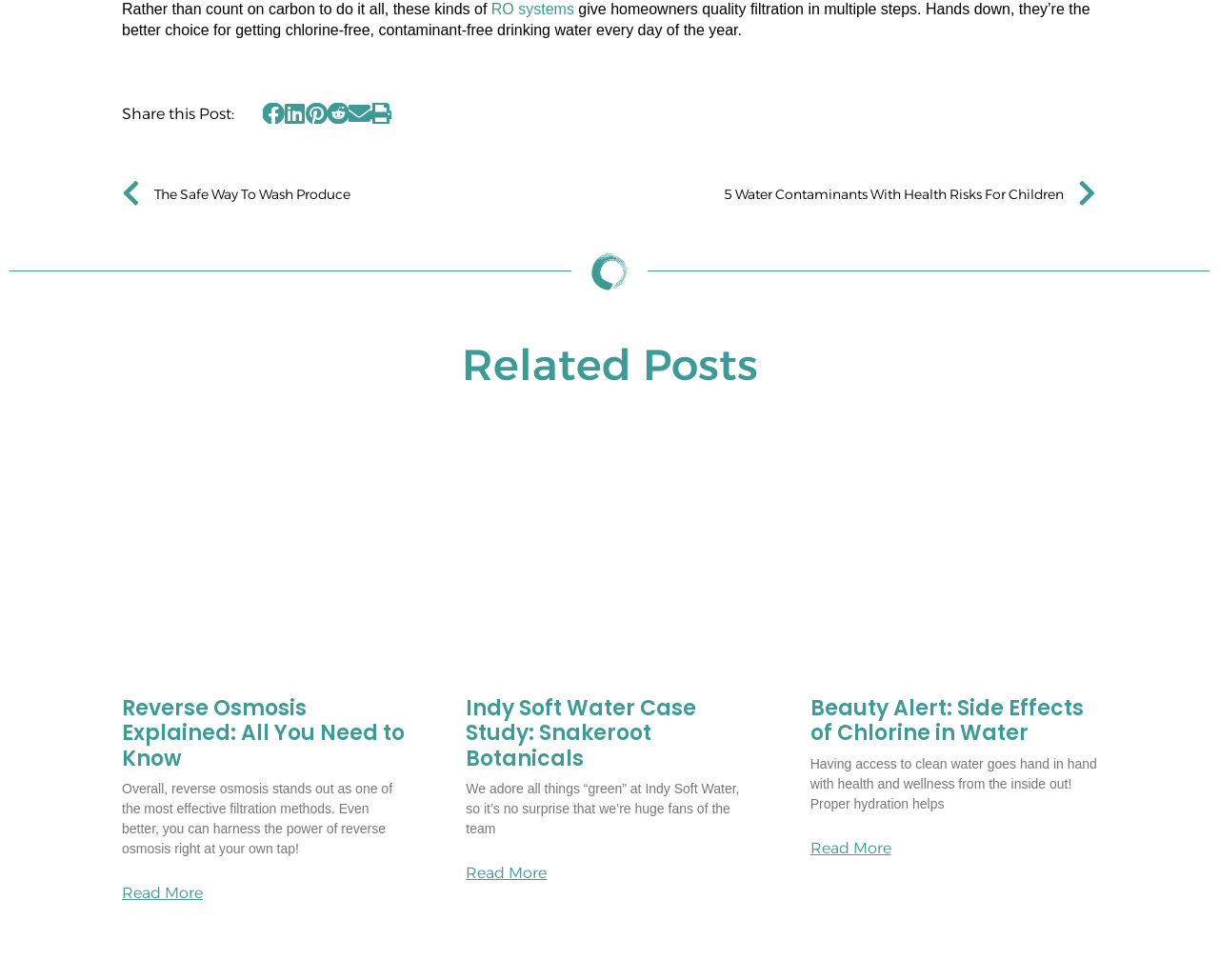Identify the coordinates of the bounding box for the element that must be clicked to accomplish the instruction: "Subscribe to receive email notifications of new blog posts".

None